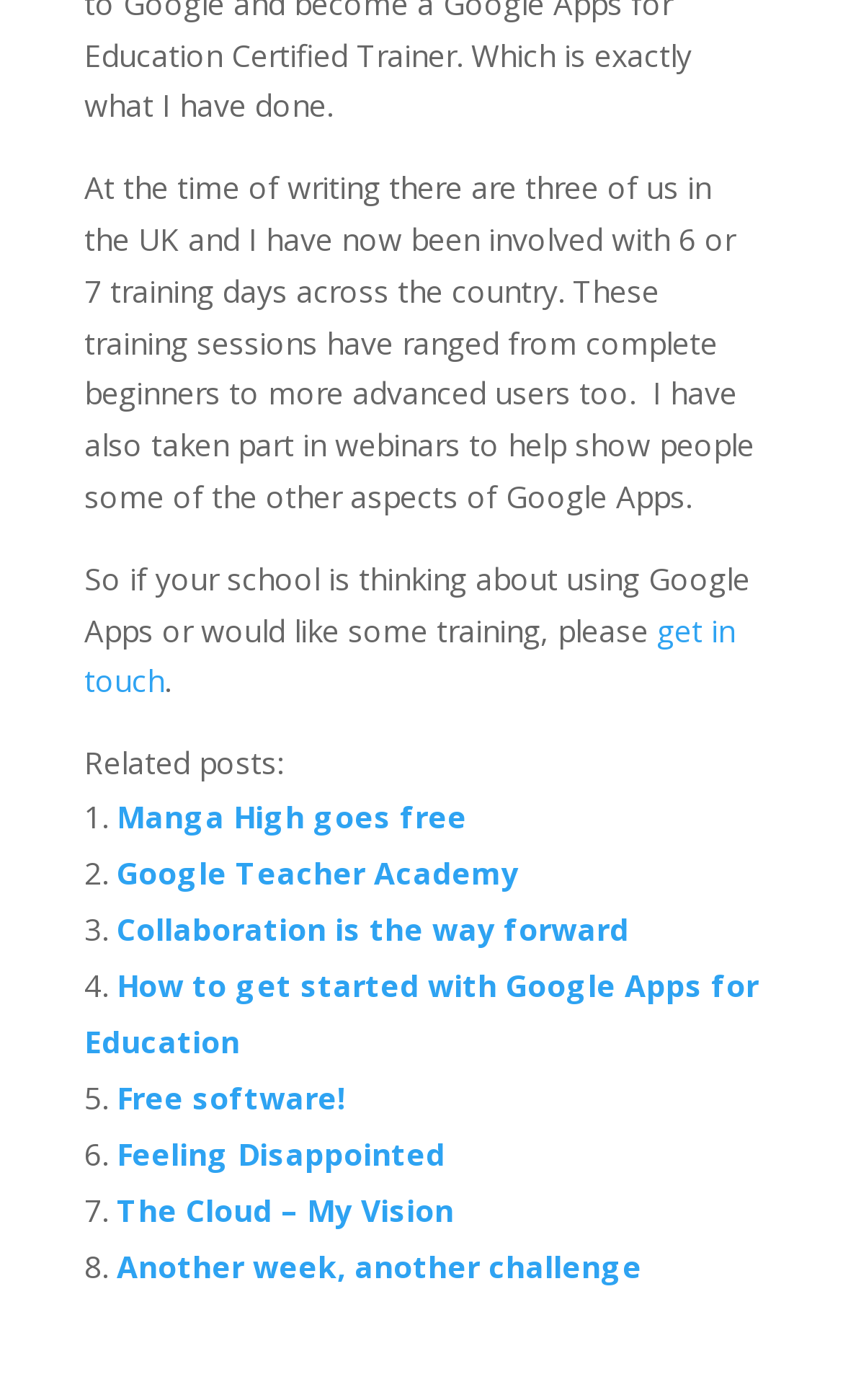What is the topic of the first related post? Examine the screenshot and reply using just one word or a brief phrase.

Manga High goes free